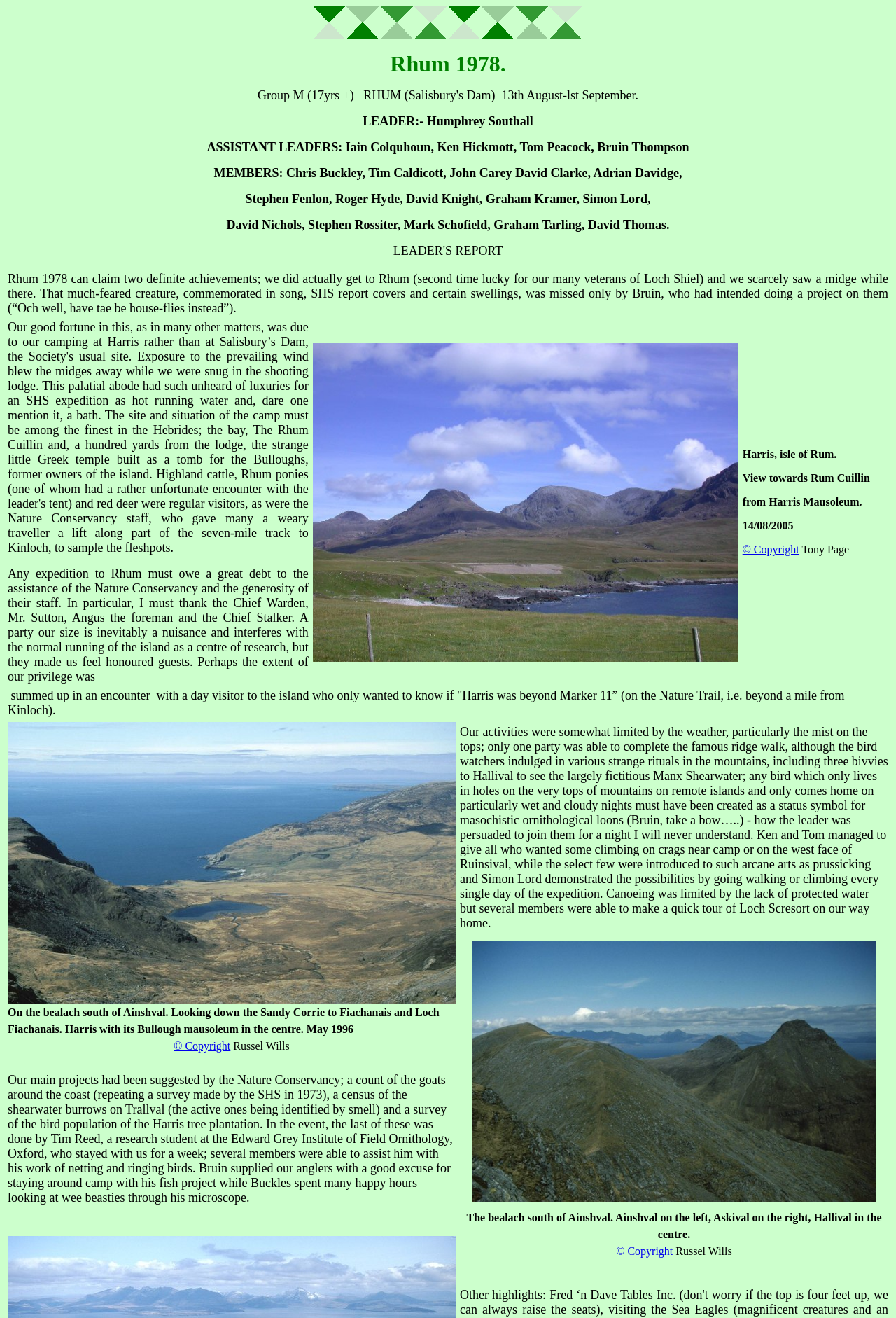Provide a thorough summary of the webpage.

The webpage is about a 1978 expedition to the island of Rum, Scotland, led by Humphrey Southall. The page is divided into sections, with images and text describing the expedition's activities and experiences.

At the top of the page, there are two images, likely of the island's landscape, followed by a heading "Rhum 1978" and a list of leaders and members of the expedition. Below this, there is a block of text describing the expedition's achievements, including reaching the island and avoiding midges.

The main content of the page is organized into a table with multiple rows, each containing text and images. The first row describes the expedition's camping site at Harris, with a luxurious shooting lodge and stunning views of the bay and the Rhum Cuillin. The text also mentions the assistance provided by the Nature Conservancy staff.

The second row contains an image of the Harris Mausoleum, with a view towards the Rum Cuillin, and a block of text describing the expedition's encounters with day visitors to the island.

The third row has a block of text describing the expedition's projects, including a count of goats, a census of shearwater burrows, and a survey of the bird population of the Harris tree plantation. There is also an image of a bird, likely a shearwater, and a link to a copyright notice.

The fourth row contains a block of text describing the expedition's activities, including climbing, canoeing, and walking, with mentions of specific members' achievements. There is also an image of a mountain landscape, likely of the Rum Cuillin.

The final row has an image of a mountain landscape, with a caption describing the location, and a link to a copyright notice.

Throughout the page, there are several images of the island's landscapes, as well as images of birds and other wildlife. The text provides a detailed account of the expedition's experiences and activities, with a focus on the natural beauty of the island and the assistance provided by the Nature Conservancy staff.